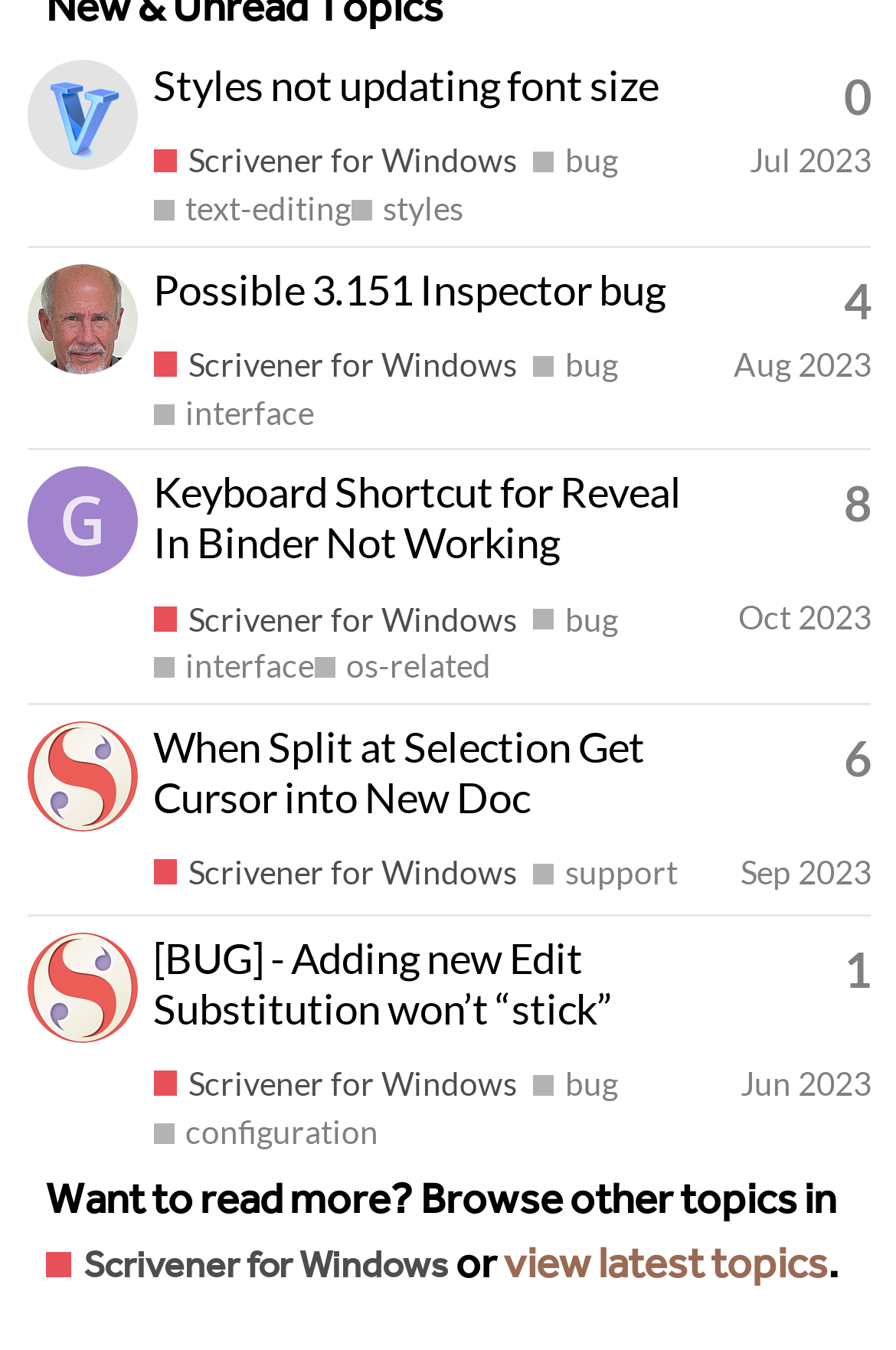Identify the bounding box coordinates for the UI element that matches this description: "Feedback".

None